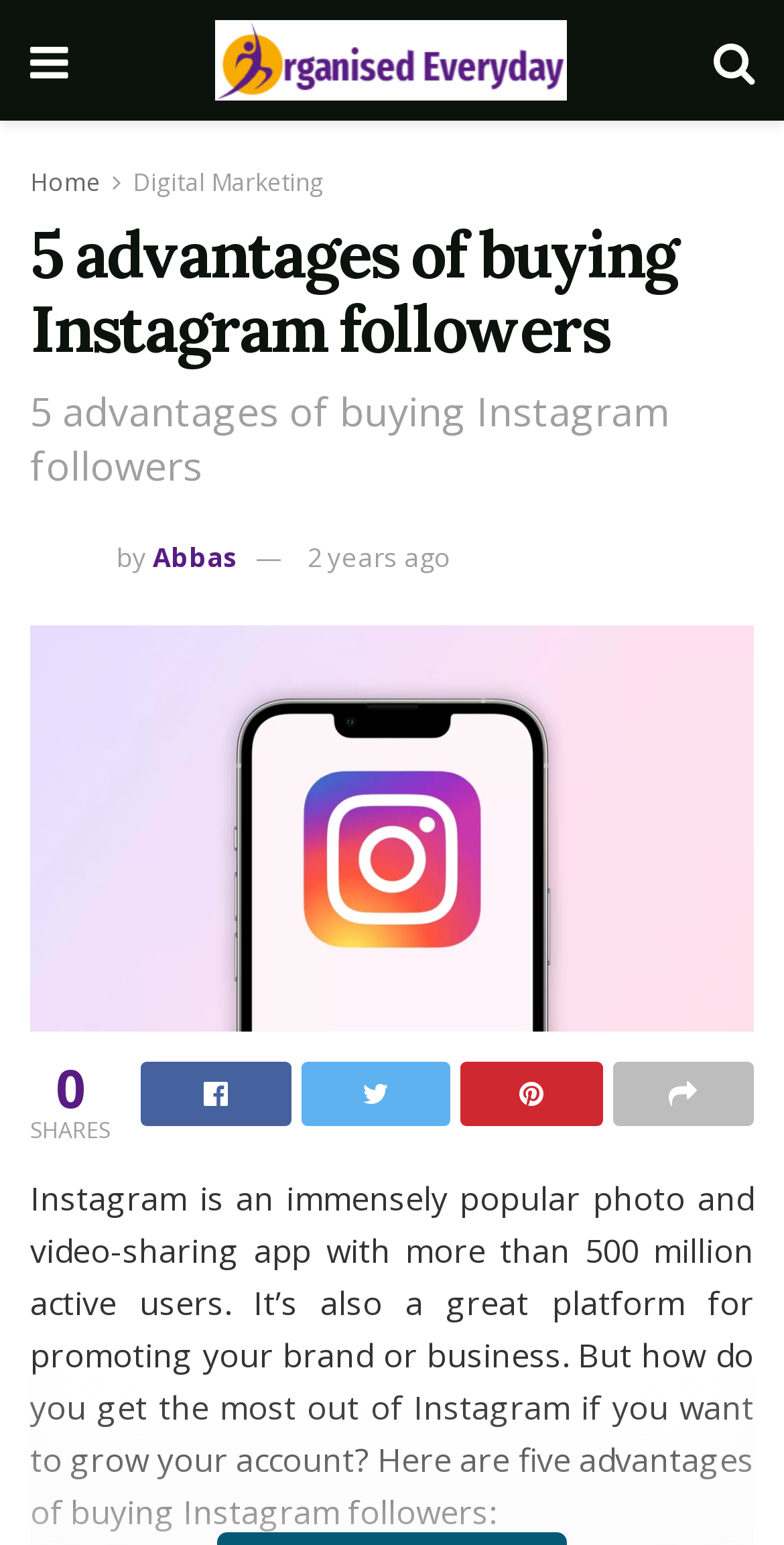Could you please study the image and provide a detailed answer to the question:
What is the platform being discussed?

The platform being discussed is Instagram, which is mentioned in the text 'Instagram is an immensely popular photo and video-sharing app'.